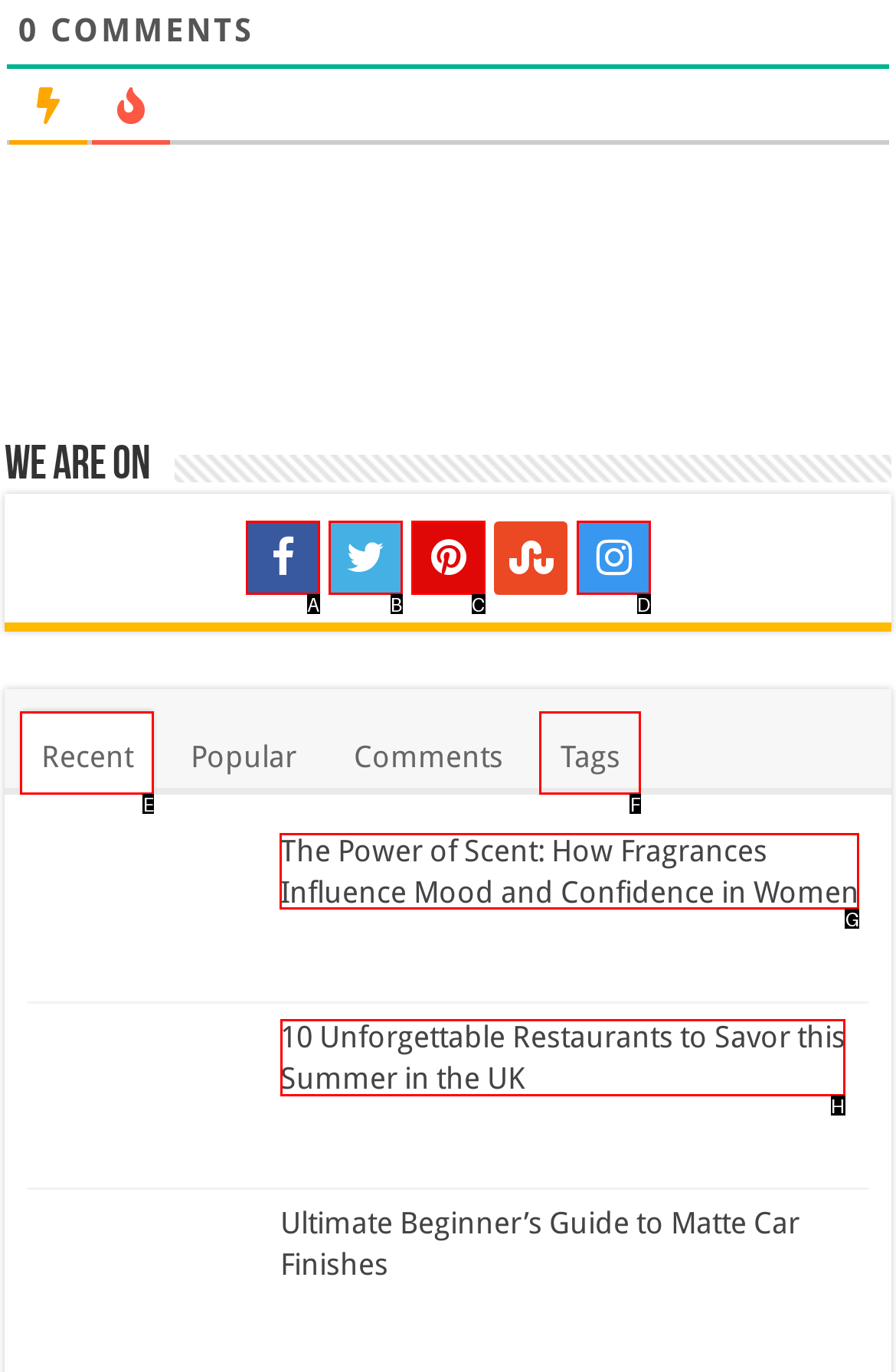Look at the highlighted elements in the screenshot and tell me which letter corresponds to the task: Check out unforgettable restaurants.

H